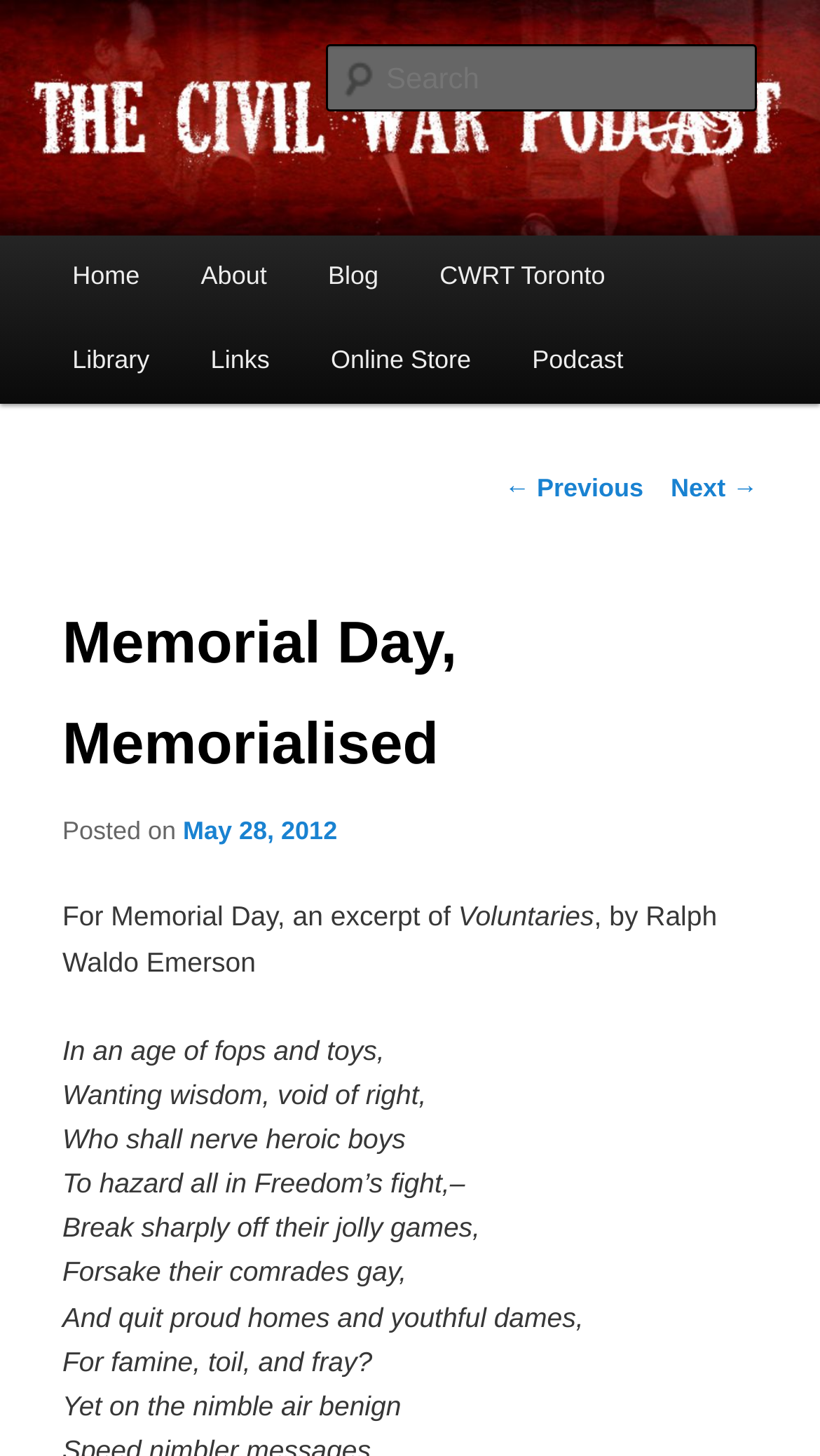Locate the primary headline on the webpage and provide its text.

The Civil War Podcast